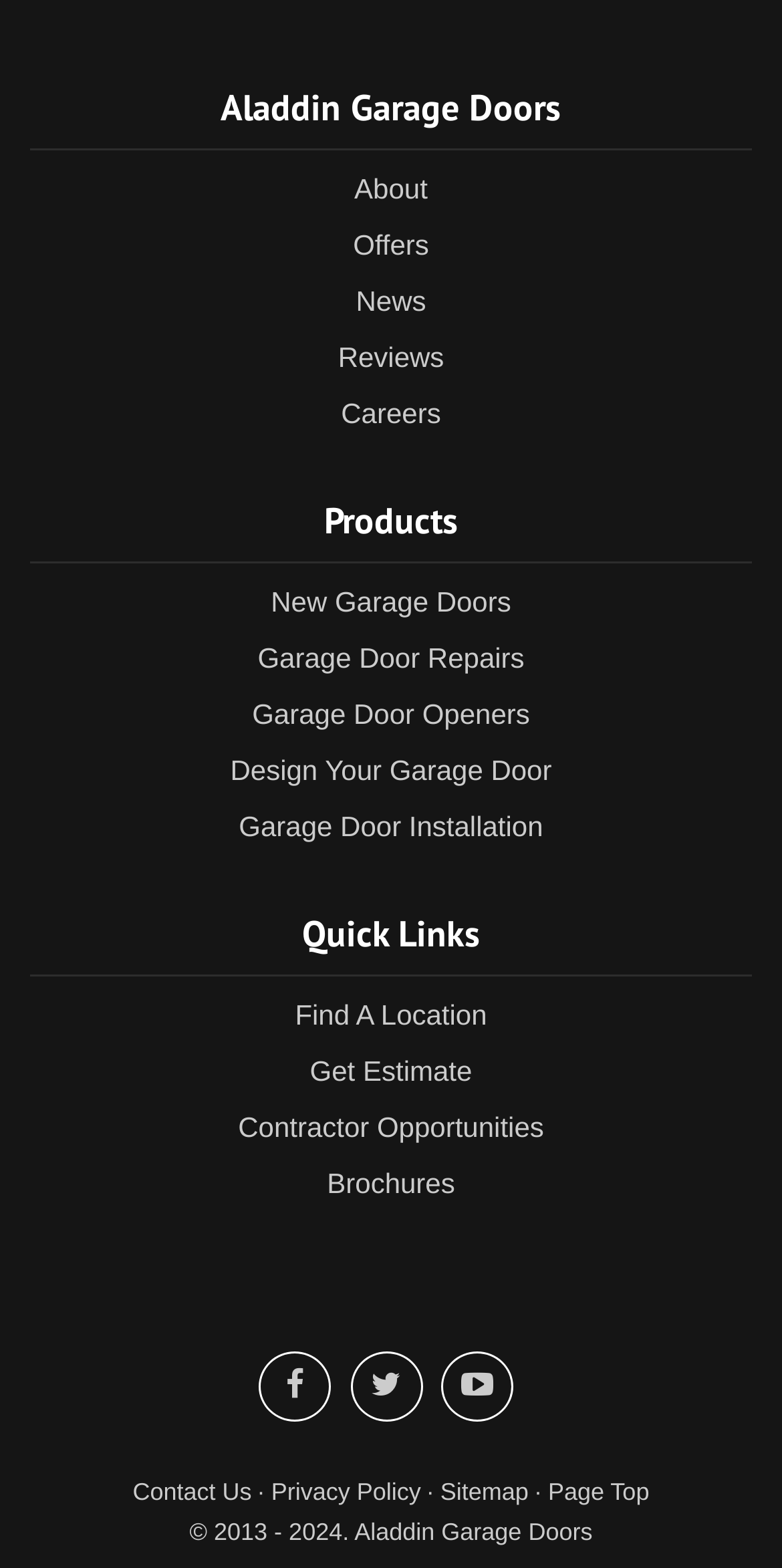Given the description News, predict the bounding box coordinates of the UI element. Ensure the coordinates are in the format (top-left x, top-left y, bottom-right x, bottom-right y) and all values are between 0 and 1.

[0.455, 0.182, 0.545, 0.202]